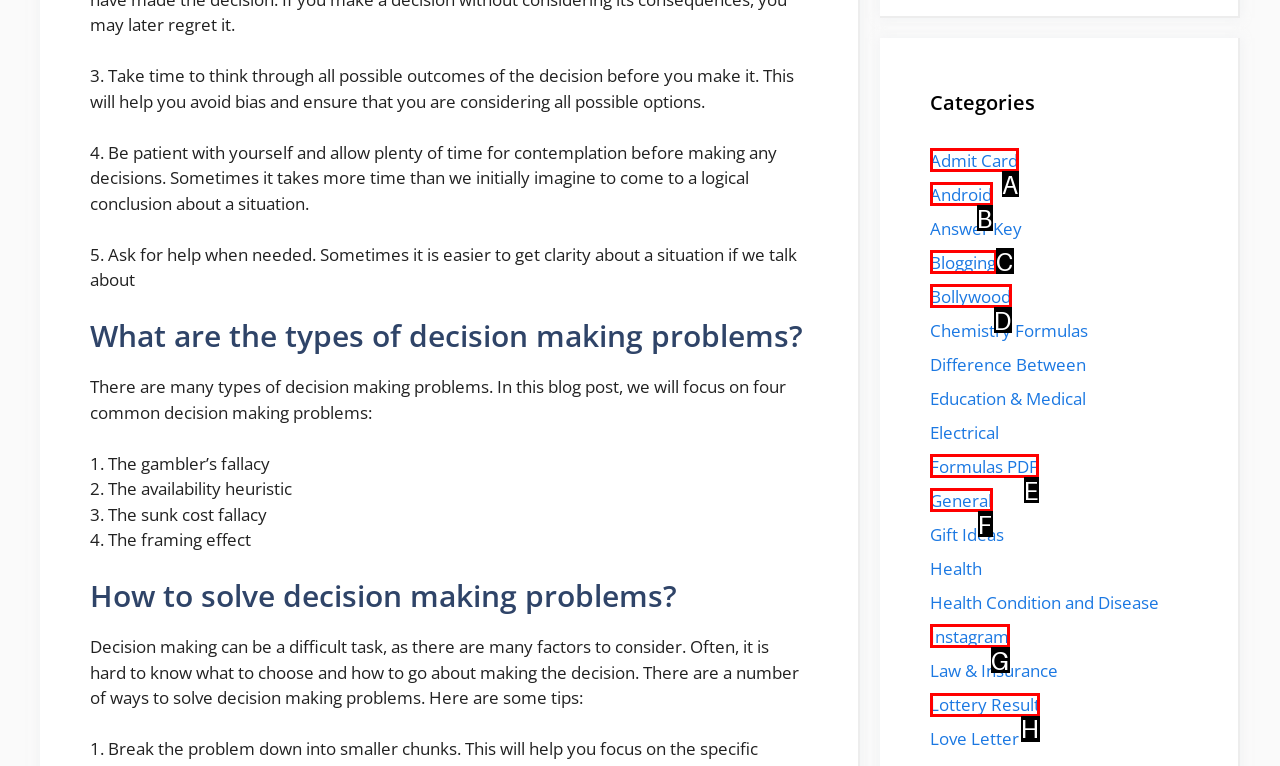To complete the instruction: Click on 'Lottery Result', which HTML element should be clicked?
Respond with the option's letter from the provided choices.

H